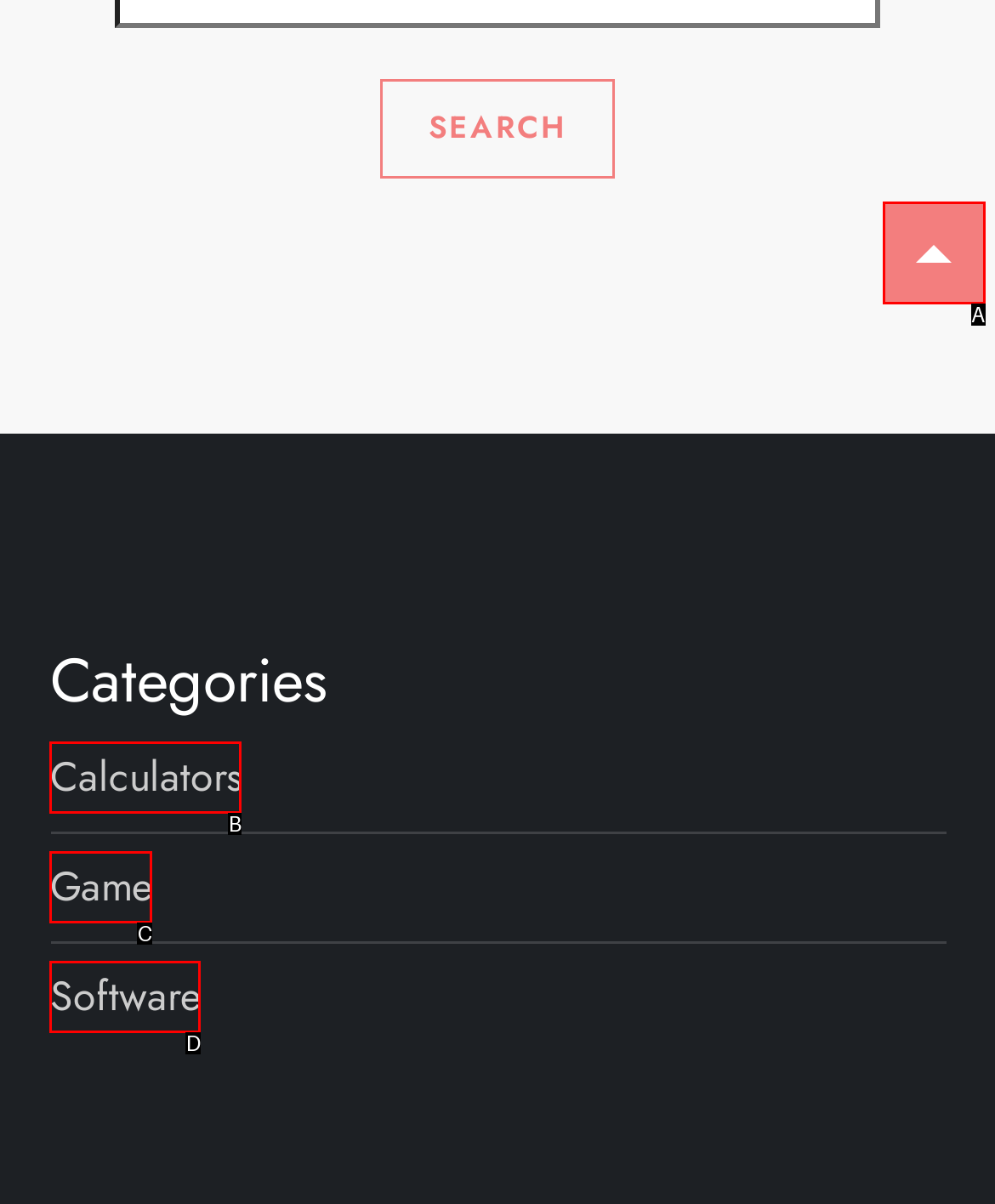Select the appropriate option that fits: Calculators
Reply with the letter of the correct choice.

B